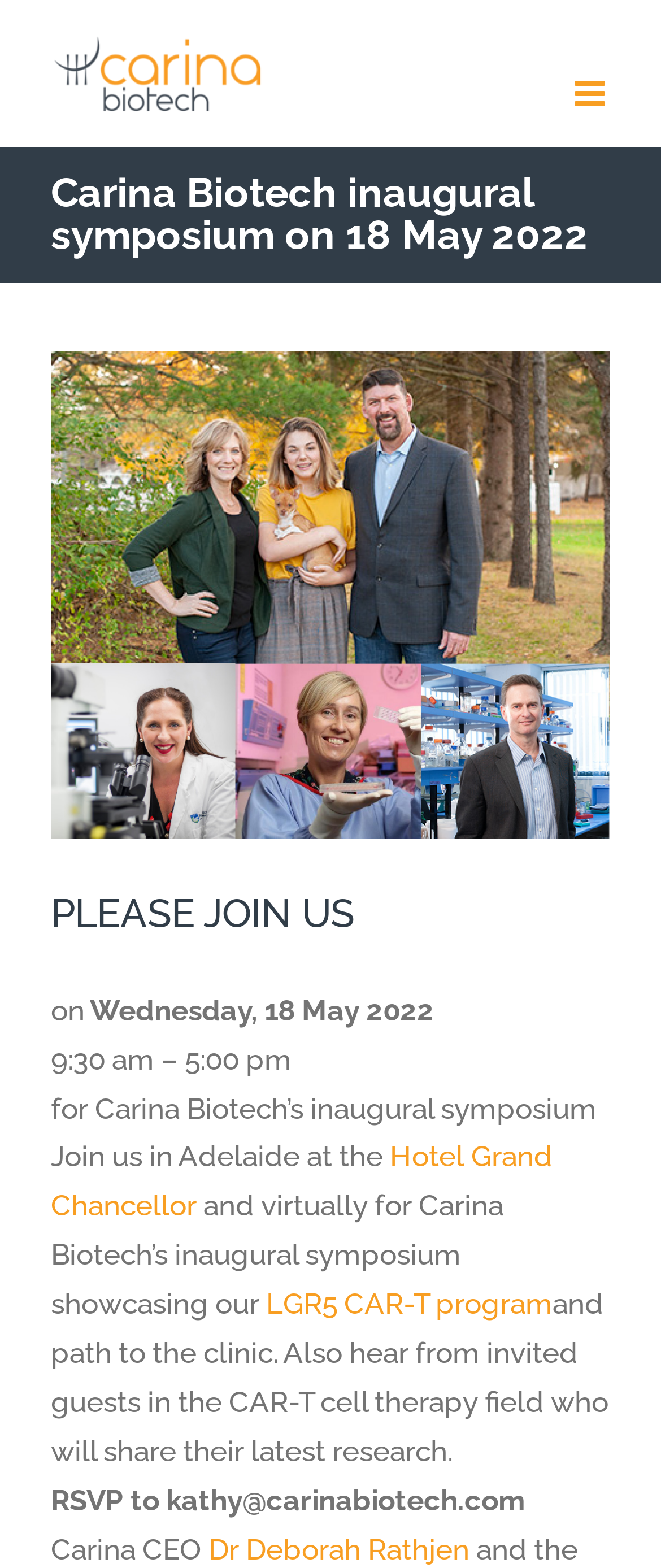Using the description: "alt="Carina Biotech Logo"", determine the UI element's bounding box coordinates. Ensure the coordinates are in the format of four float numbers between 0 and 1, i.e., [left, top, right, bottom].

[0.077, 0.022, 0.397, 0.072]